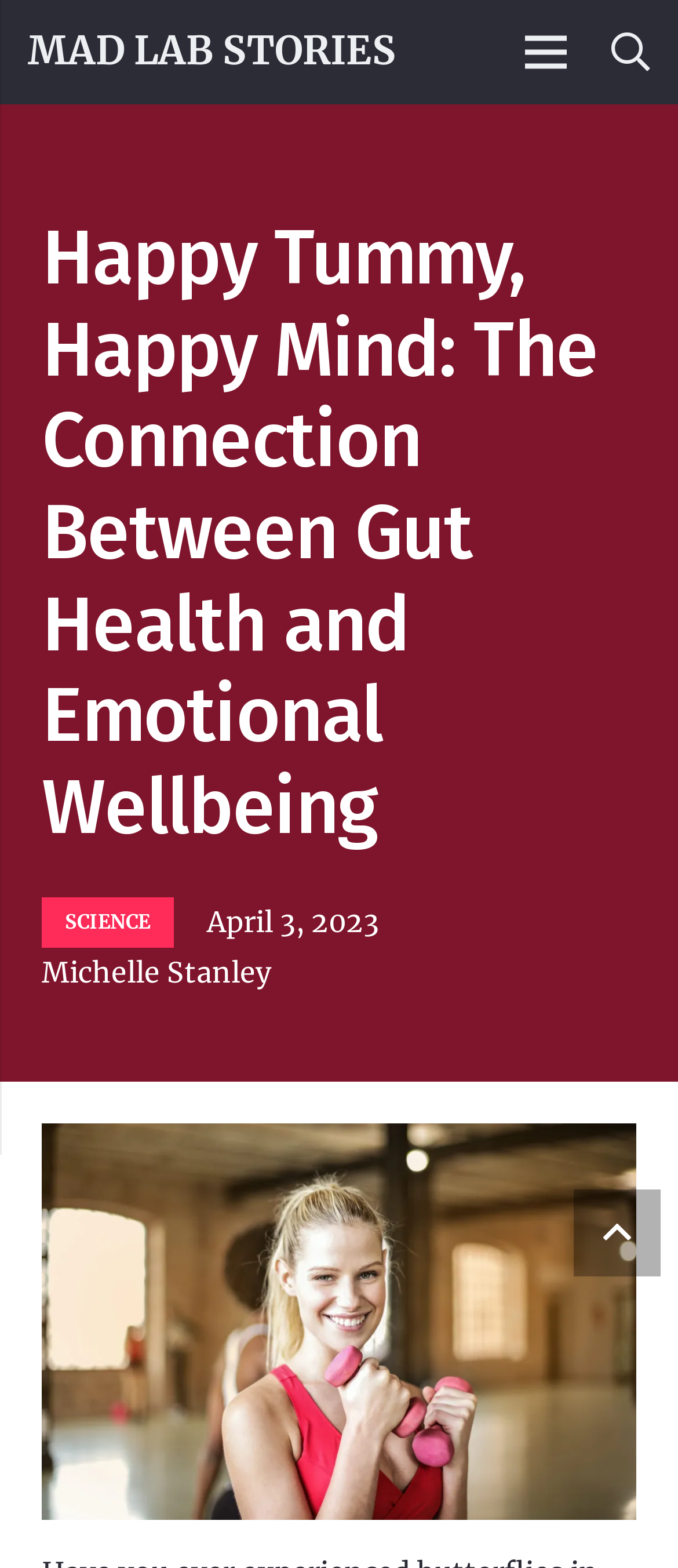Locate the bounding box of the UI element described in the following text: "Privacy".

None